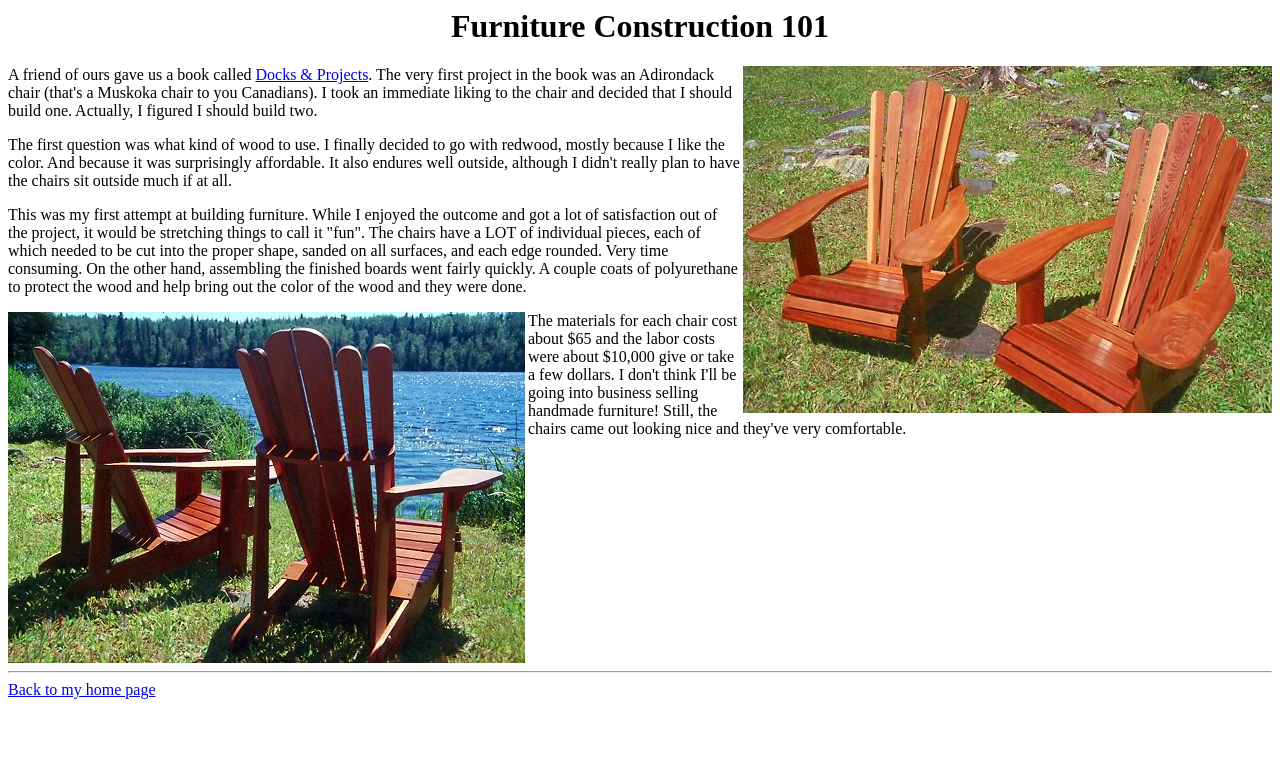Extract the main heading text from the webpage.

Furniture Construction 101